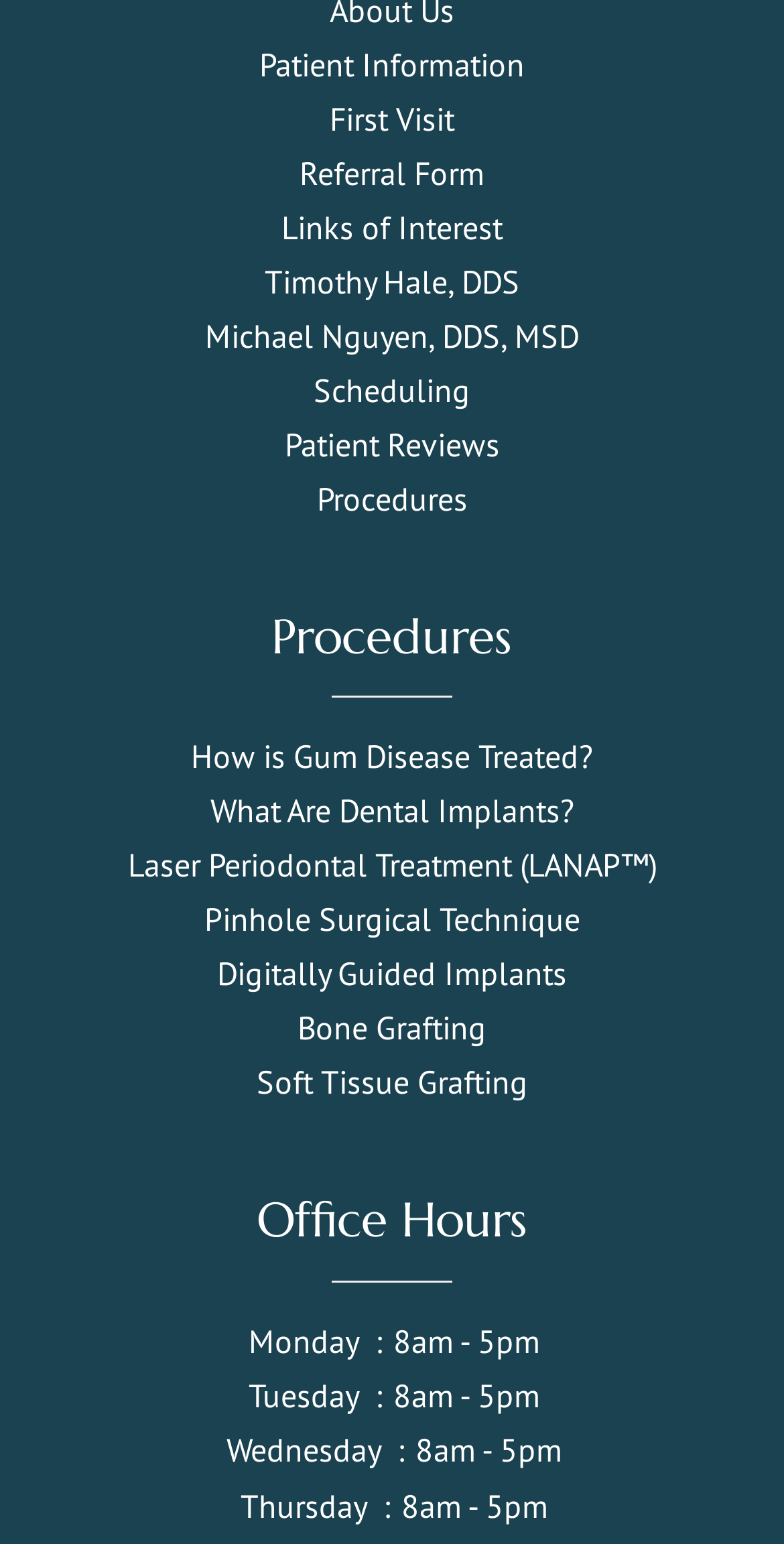Using the given description, provide the bounding box coordinates formatted as (top-left x, top-left y, bottom-right x, bottom-right y), with all values being floating point numbers between 0 and 1. Description: How is Gum Disease Treated?

[0.051, 0.473, 0.949, 0.507]